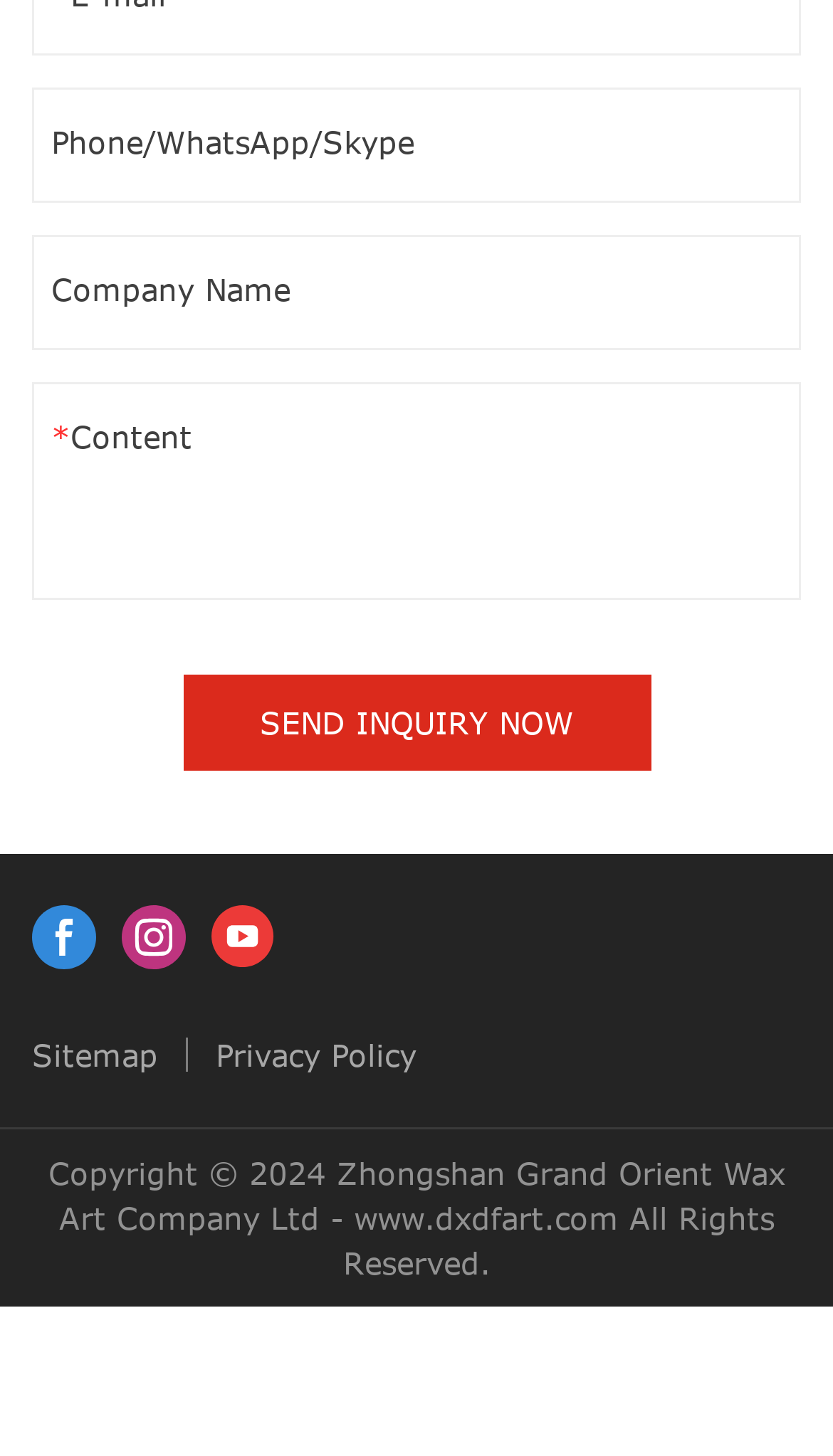Determine the bounding box for the described HTML element: "Privacy Policy". Ensure the coordinates are four float numbers between 0 and 1 in the format [left, top, right, bottom].

[0.203, 0.709, 0.5, 0.734]